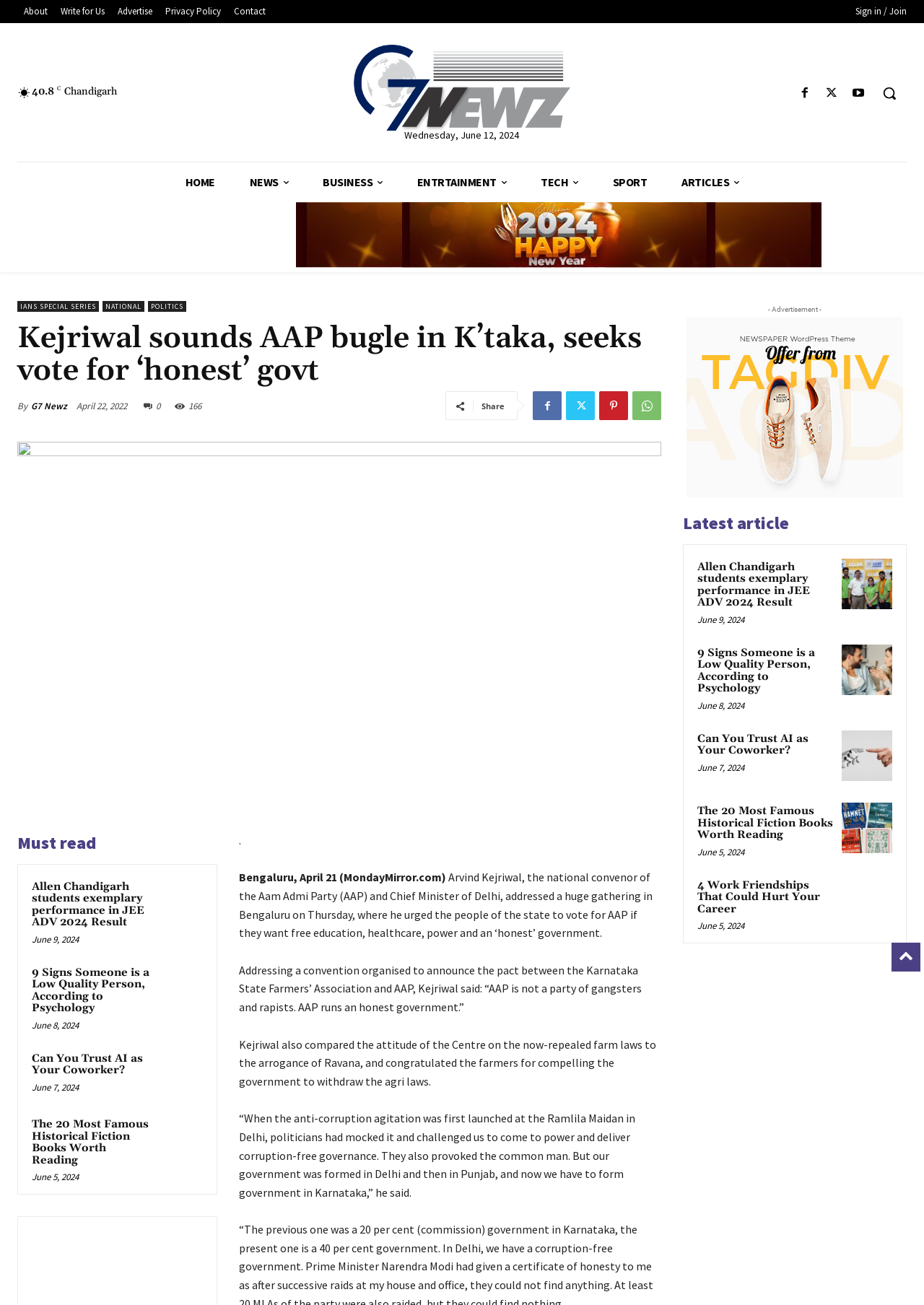Provide the bounding box coordinates of the section that needs to be clicked to accomplish the following instruction: "Share the article."

[0.521, 0.307, 0.546, 0.315]